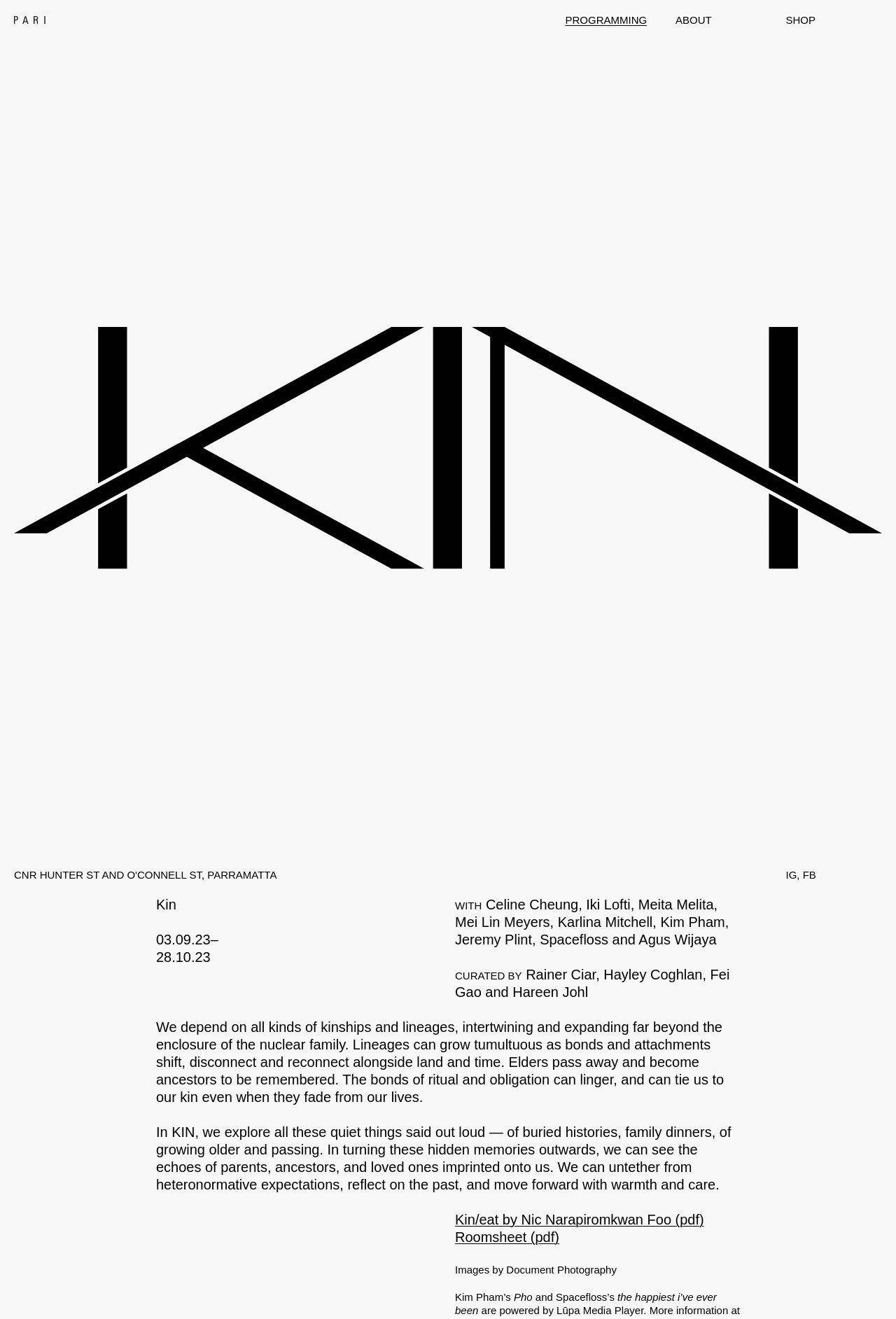What is the format of the document 'Kin/eat'?
Craft a detailed and extensive response to the question.

I found a link element with the text 'Kin/eat by Nic Narapiromkwan Foo (pdf)' which suggests that the document 'Kin/eat' is available in PDF format.